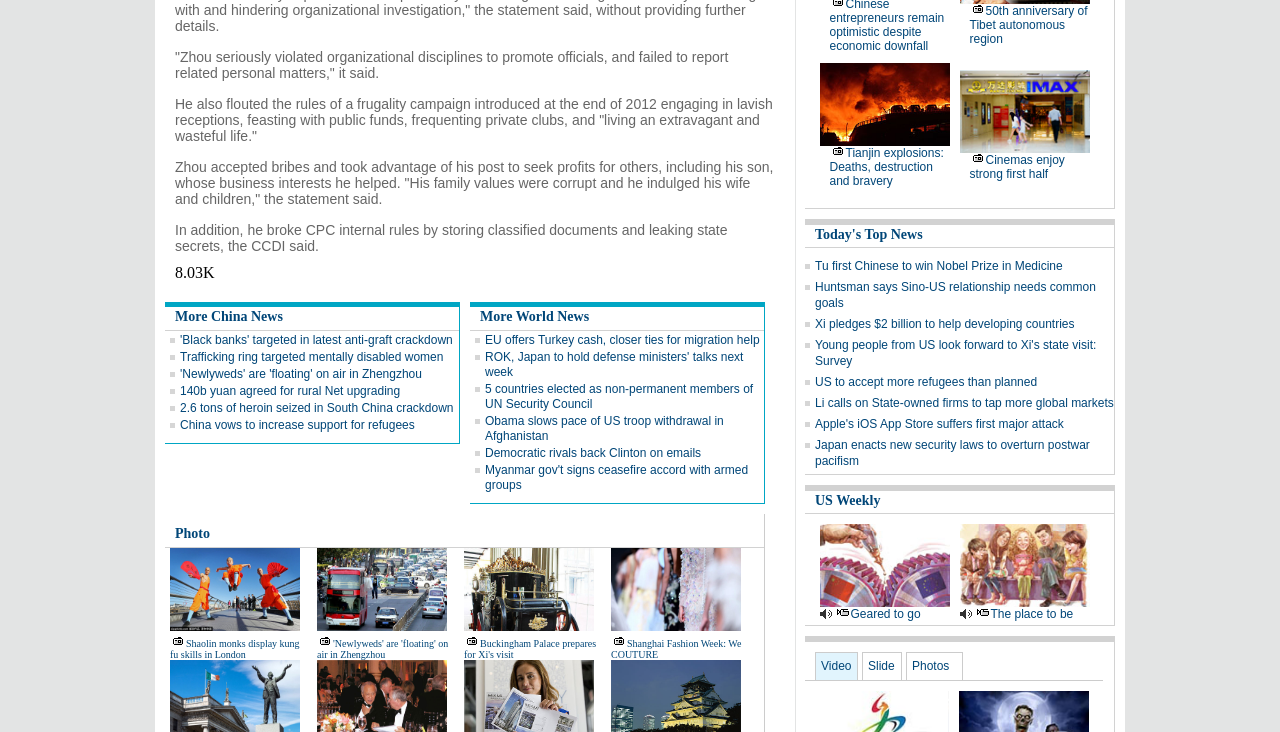What is the topic of the news article at the top?
Please answer the question as detailed as possible.

The top news article is about Zhou's corruption case, which is indicated by the static text elements at the top of the webpage, describing his wrongdoings and the consequences he faced.